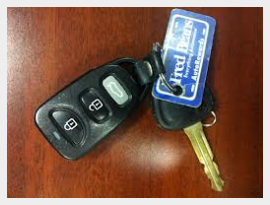Examine the screenshot and answer the question in as much detail as possible: What is the likely function of the third button on the key fob?

The third button on the key fob is likely intended for trunk release, as indicated by the recognizable symbol on the button, which is commonly used to represent trunk release functionality.